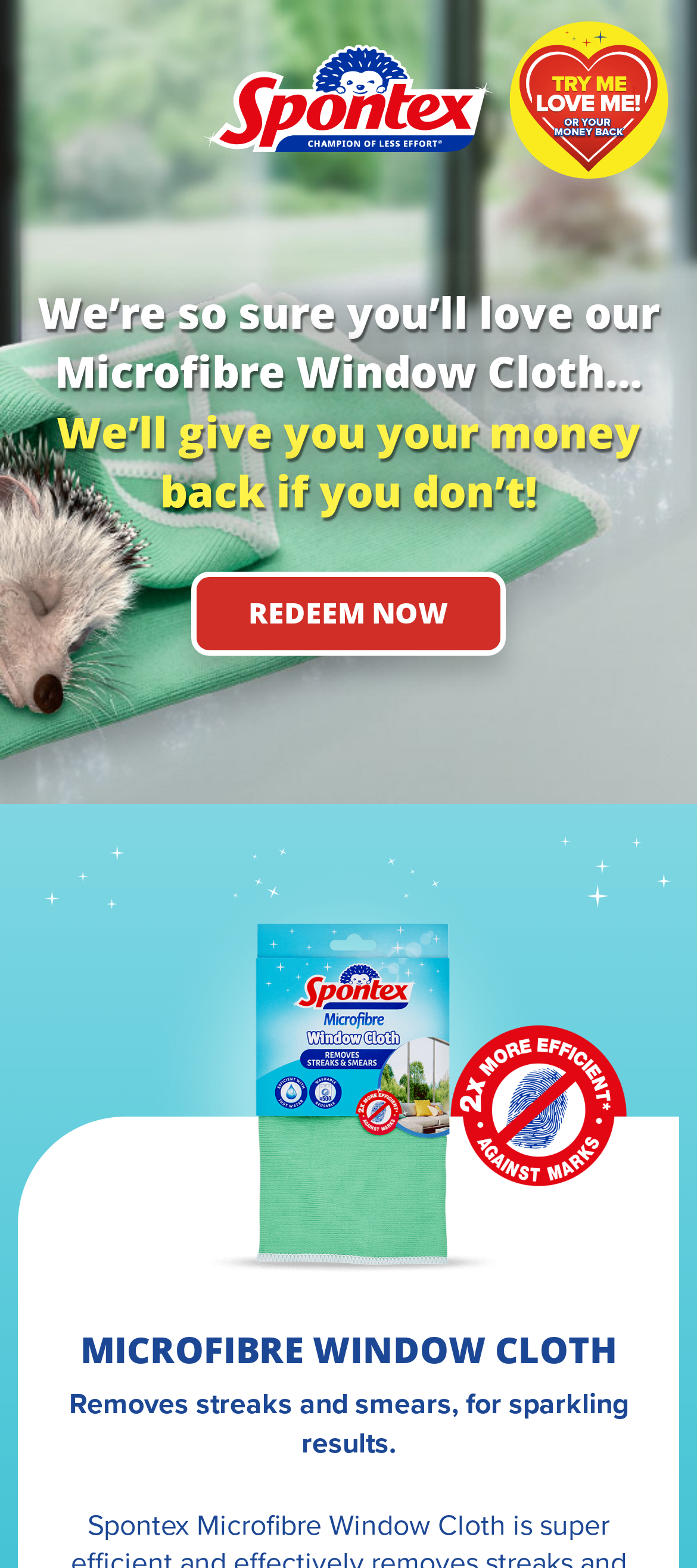Please determine the bounding box coordinates for the UI element described as: "aria-label="Home"".

[0.29, 0.028, 0.71, 0.097]